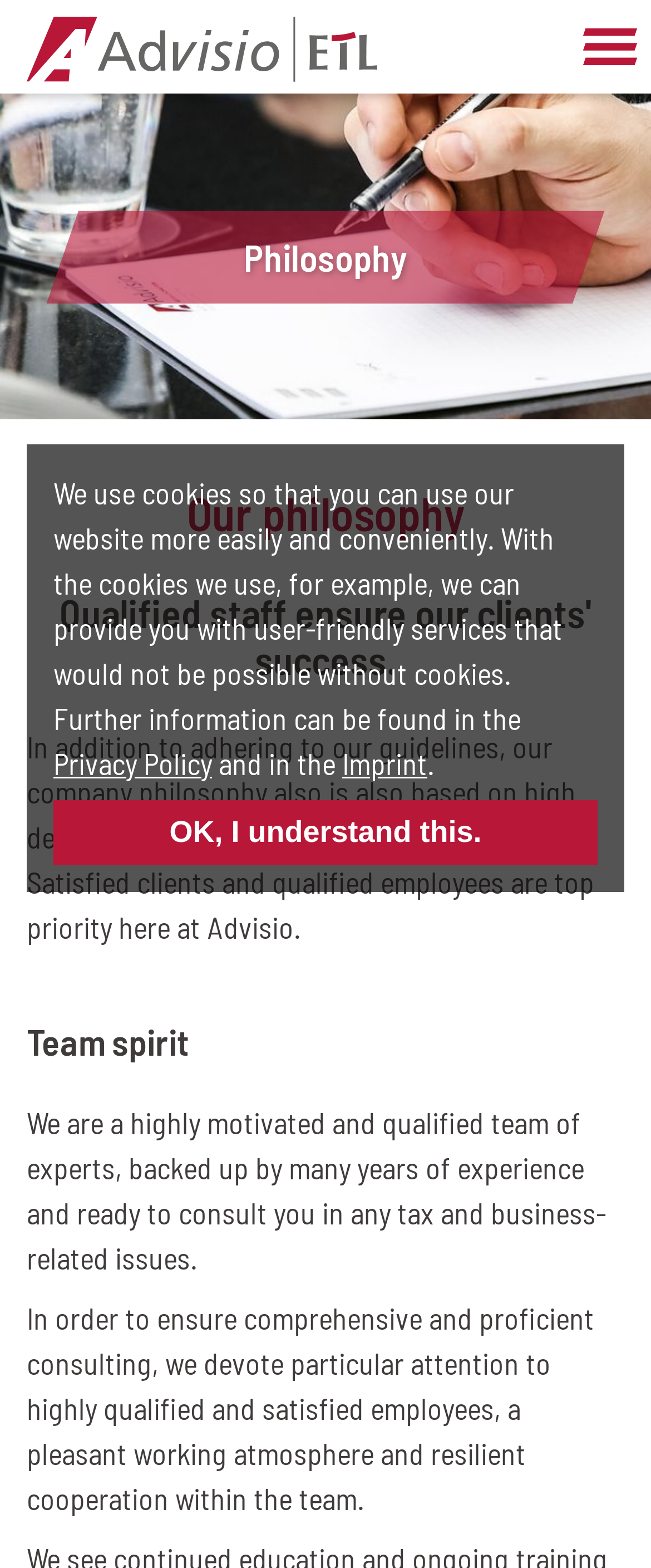Give the bounding box coordinates for this UI element: "Privacy Policy". The coordinates should be four float numbers between 0 and 1, arranged as [left, top, right, bottom].

[0.082, 0.475, 0.326, 0.498]